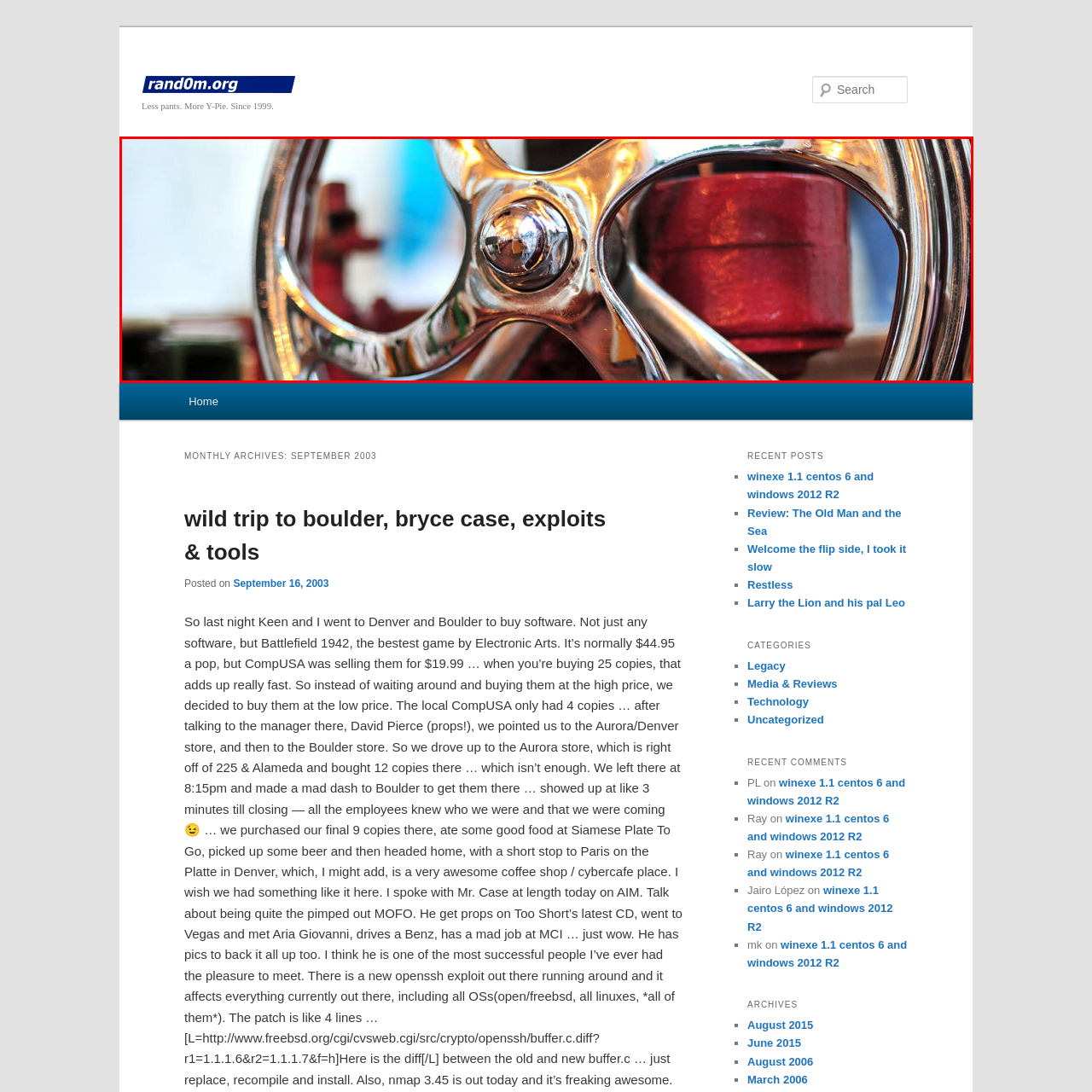Describe in detail what is depicted in the image enclosed by the red lines.

The image captures a close-up view of a shiny, metallic steering wheel, highlighting its intricate design and polished finish. The reflections on the wheel enhance its aesthetic appeal, while a softly blurred background featuring red and muted tones suggests a mechanical context, possibly from a vintage vehicle or machinery. This visual emphasizes the craftsmanship and detailed engineering associated with such components, inviting viewers to appreciate the blend of form and function in mechanical design. The overall composition balances the elegance of the steering wheel with an industrial backdrop, evoking a sense of nostalgia for classic automotive design.